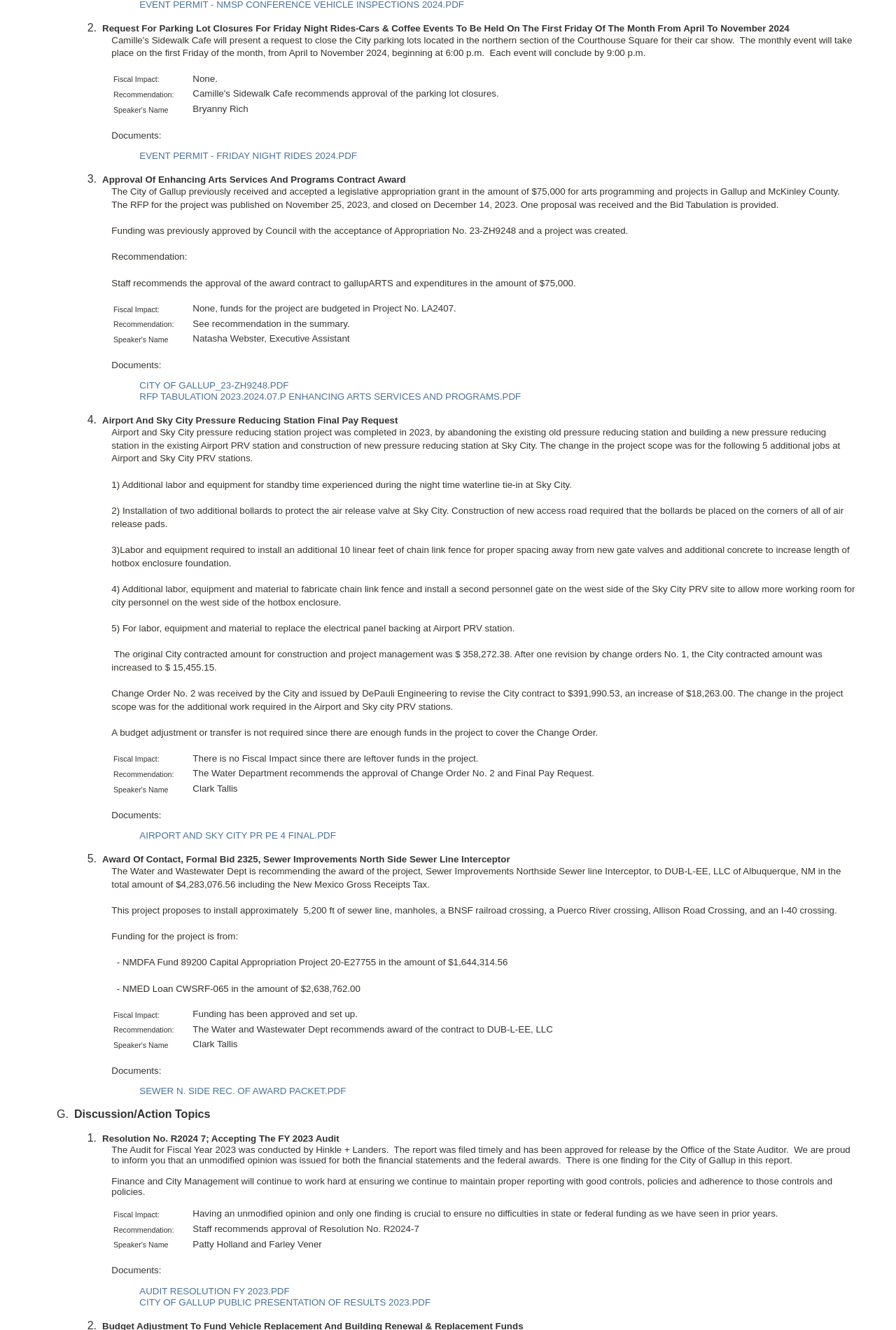What is the total amount of the contract in the fifth section?
Please provide a single word or phrase answer based on the image.

$4,283,076.56